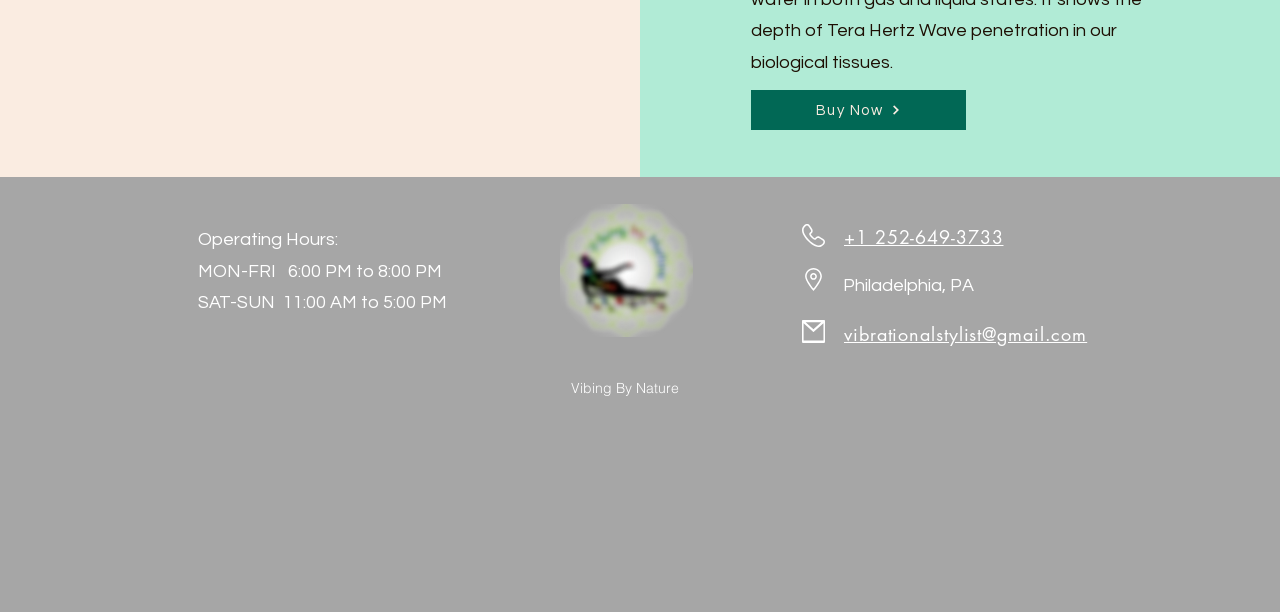What is the phone number provided on the webpage?
Refer to the image and give a detailed answer to the query.

I found the phone number by looking at the heading '+1 252-649-3733' which is a link and appears to be a phone number.